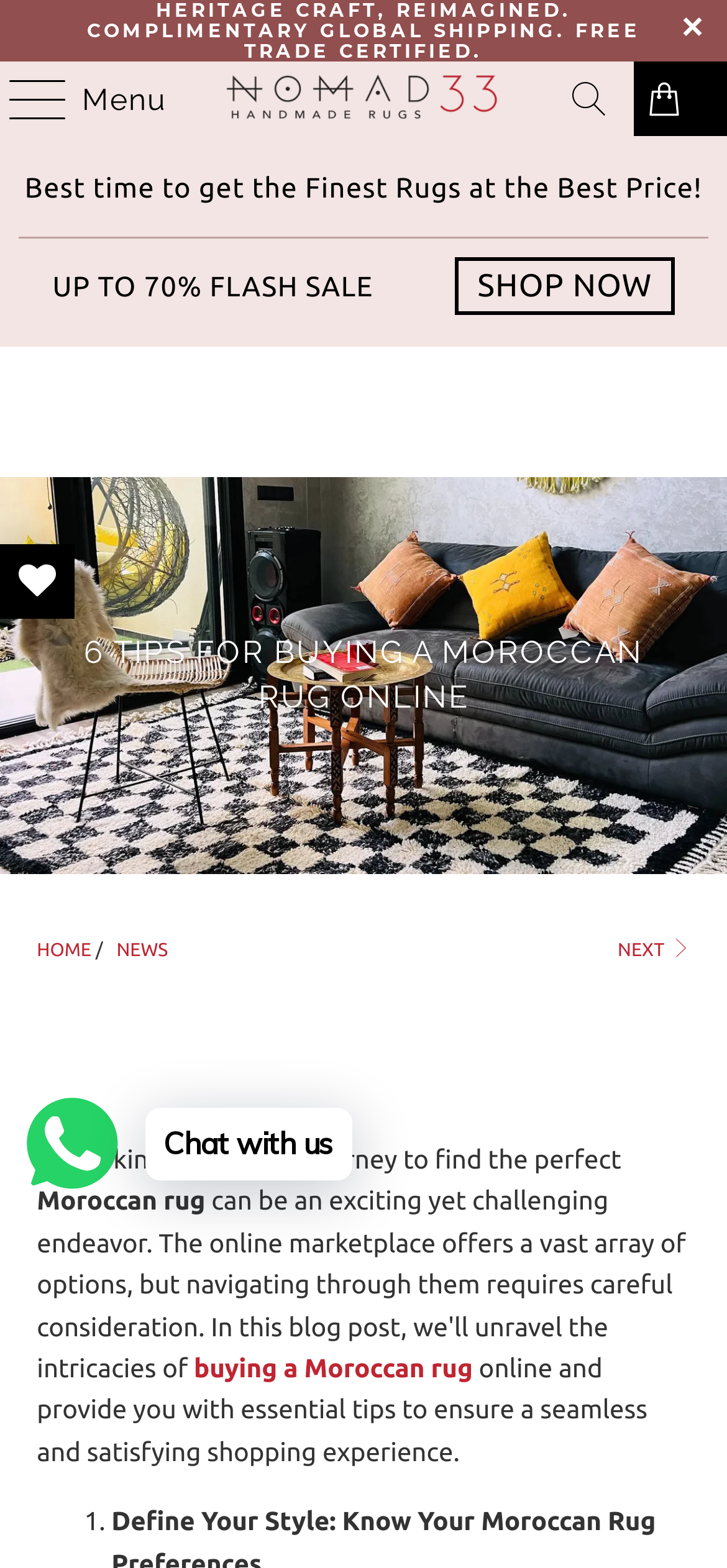Identify the bounding box of the UI element described as follows: "parent_node: 0 title="Search"". Provide the coordinates as four float numbers in the range of 0 to 1 [left, top, right, bottom].

[0.762, 0.039, 0.859, 0.087]